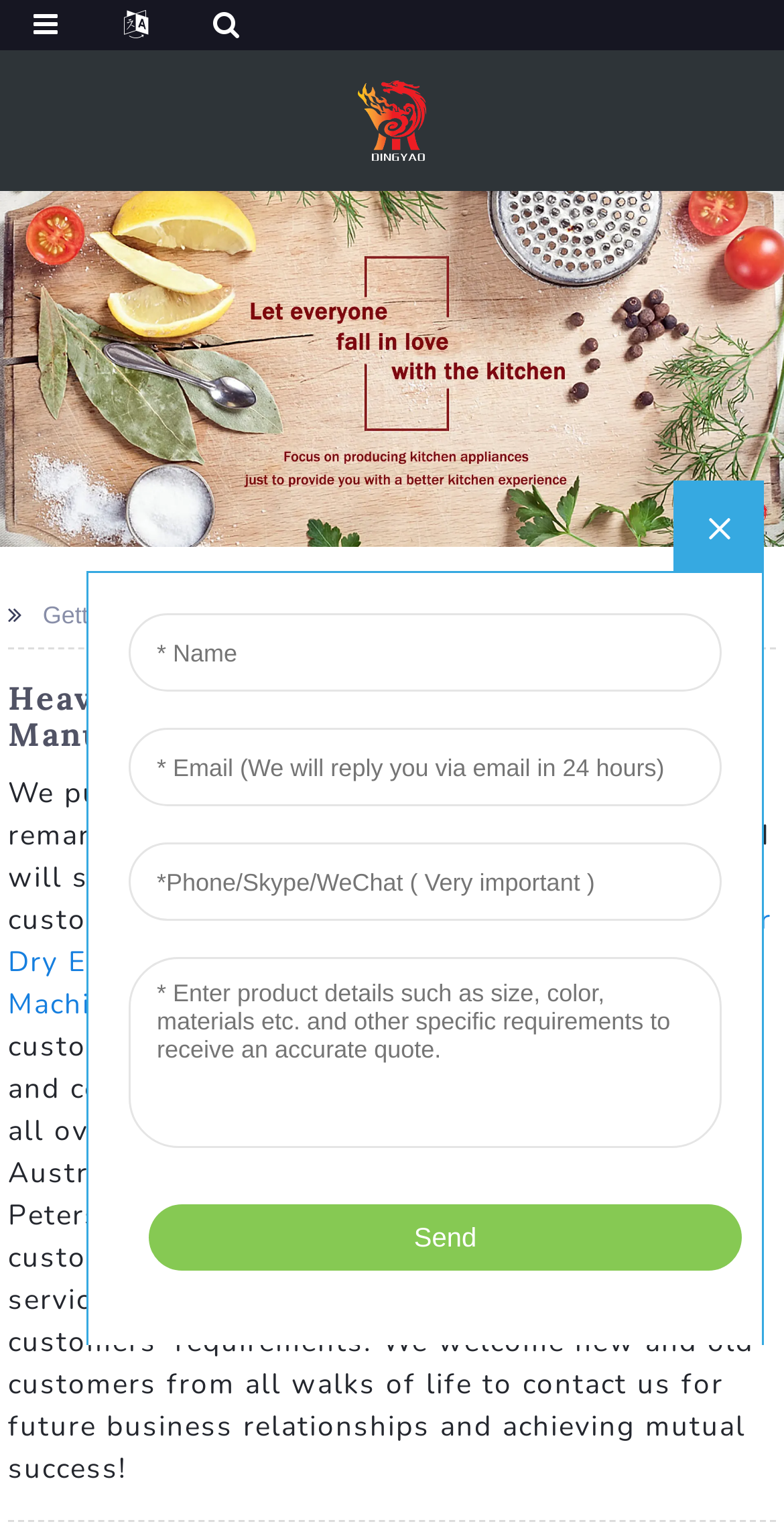Identify the bounding box coordinates for the region of the element that should be clicked to carry out the instruction: "Learn about Heavy Duty Hair Dryer". The bounding box coordinates should be four float numbers between 0 and 1, i.e., [left, top, right, bottom].

[0.35, 0.393, 0.658, 0.411]